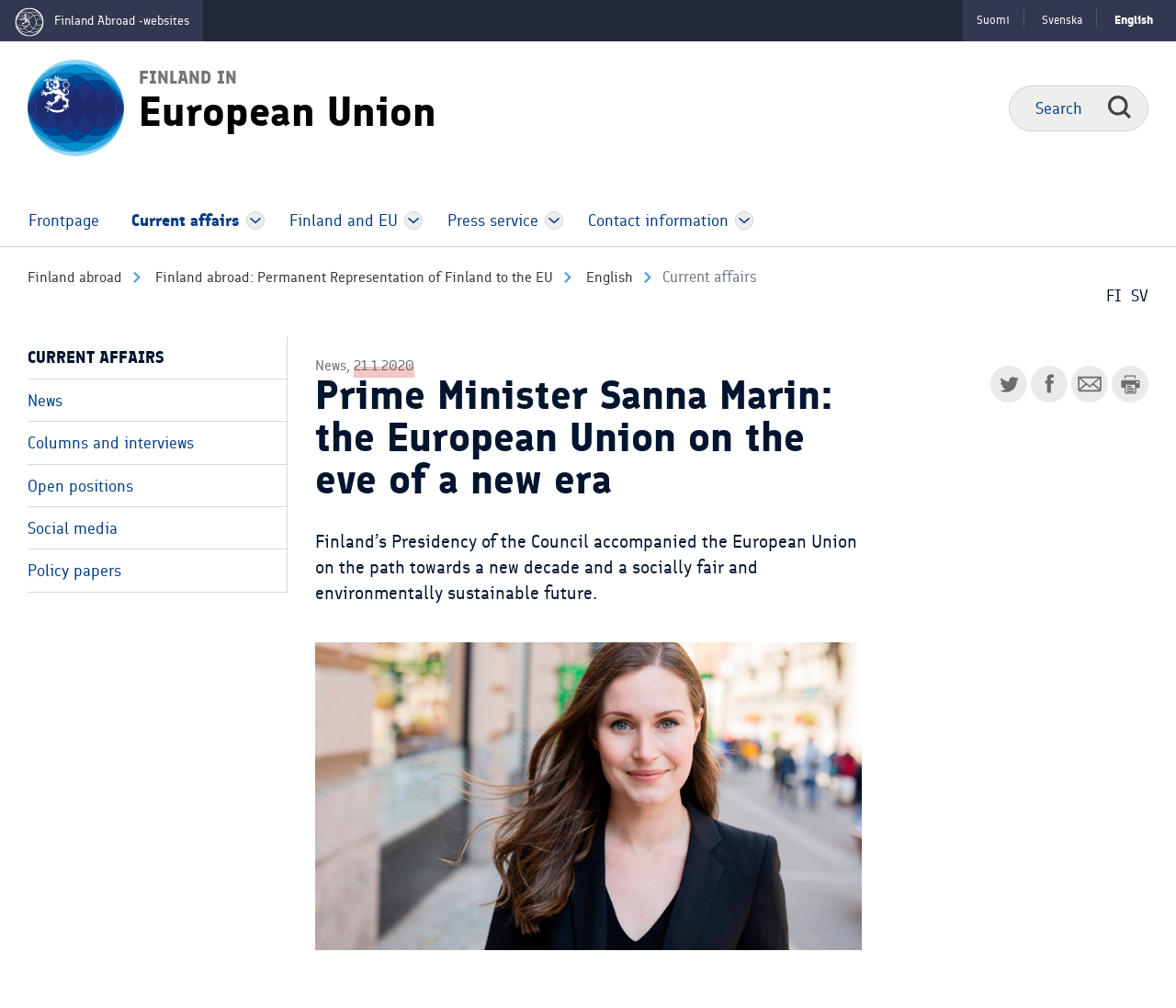What is the date of the news article?
Could you give a comprehensive explanation in response to this question?

I found the date of the news article by looking at the text '21.1.2020' which is located near the heading 'Prime Minister Sanna Marin: the European Union on the eve of a new era'.